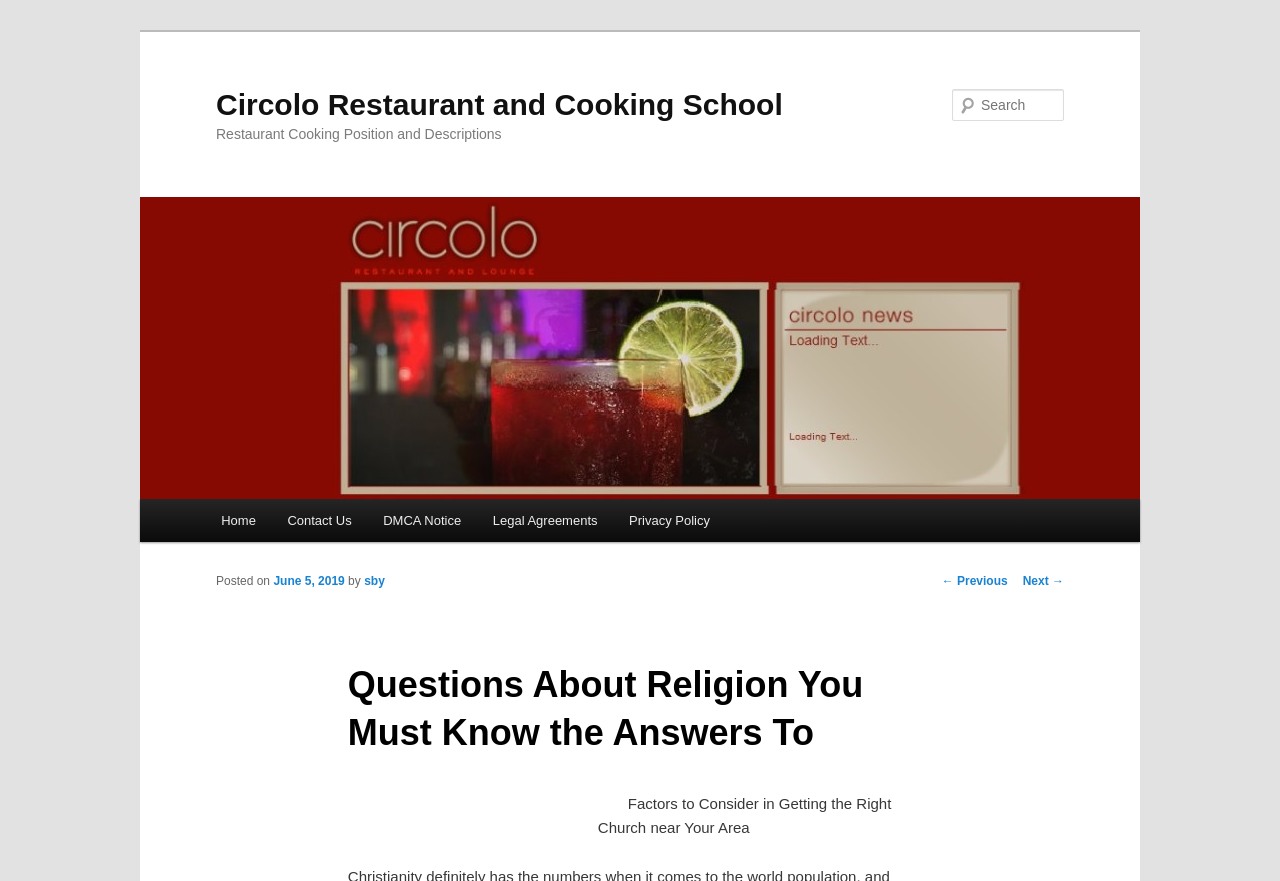Respond to the question below with a single word or phrase:
What is the name of the restaurant and cooking school?

Circolo Restaurant and Cooking School